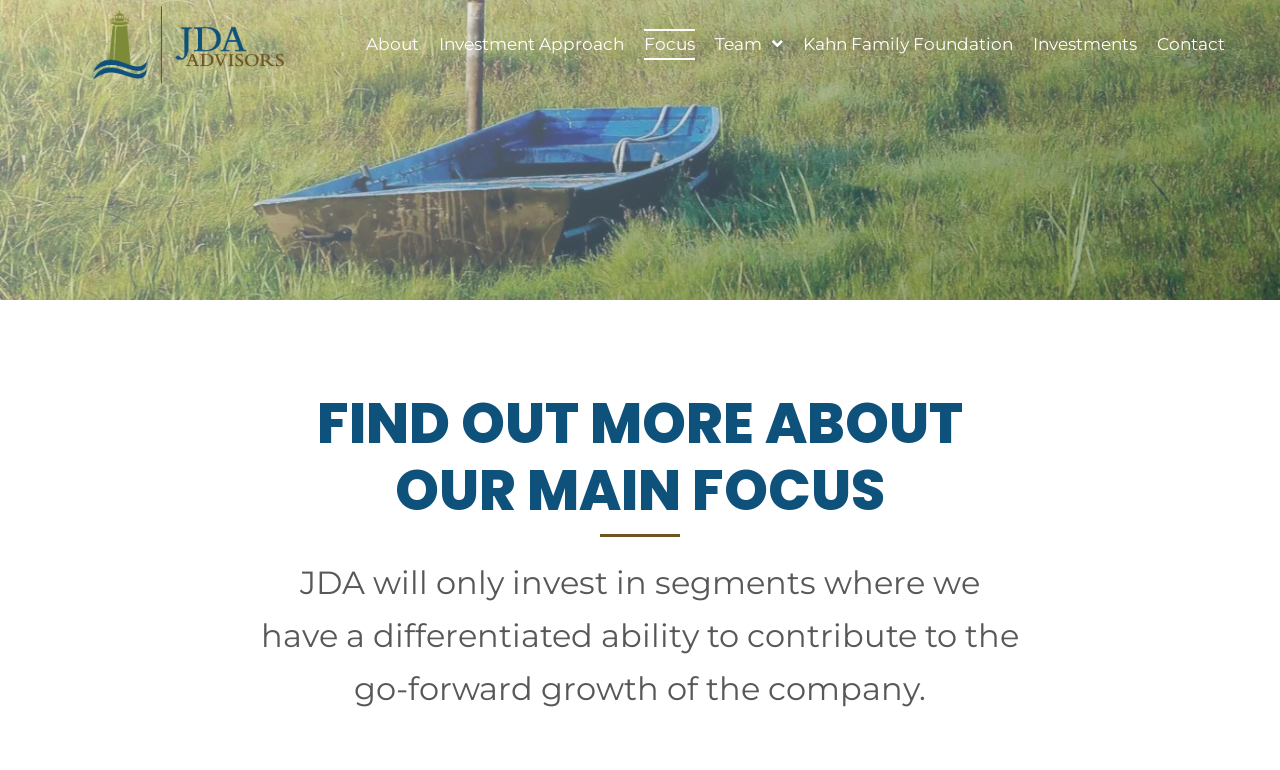Determine the bounding box for the described UI element: "Investment Approach".

[0.343, 0.038, 0.488, 0.078]